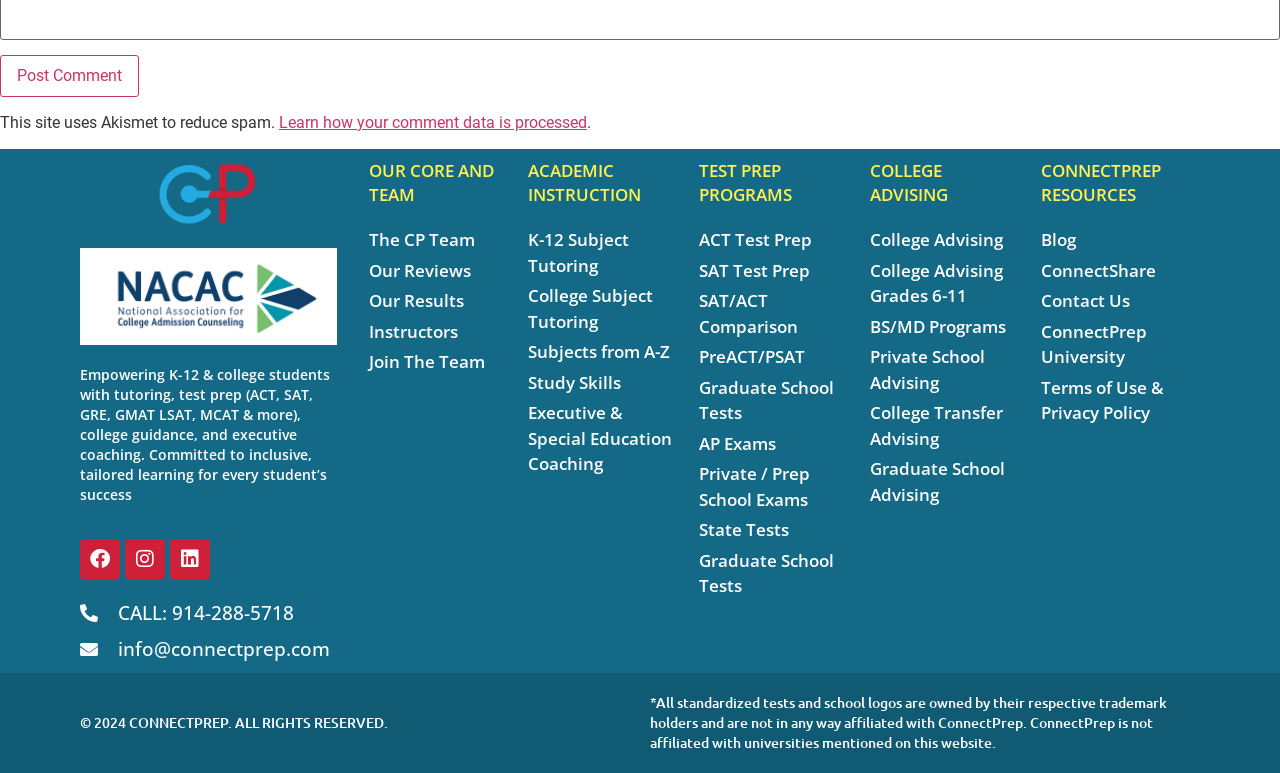What is the company's phone number?
Refer to the image and give a detailed answer to the query.

The company's phone number can be found at the bottom of the webpage, in the section with the email address and social media links. It is listed as 'CALL: 914-288-5718'.